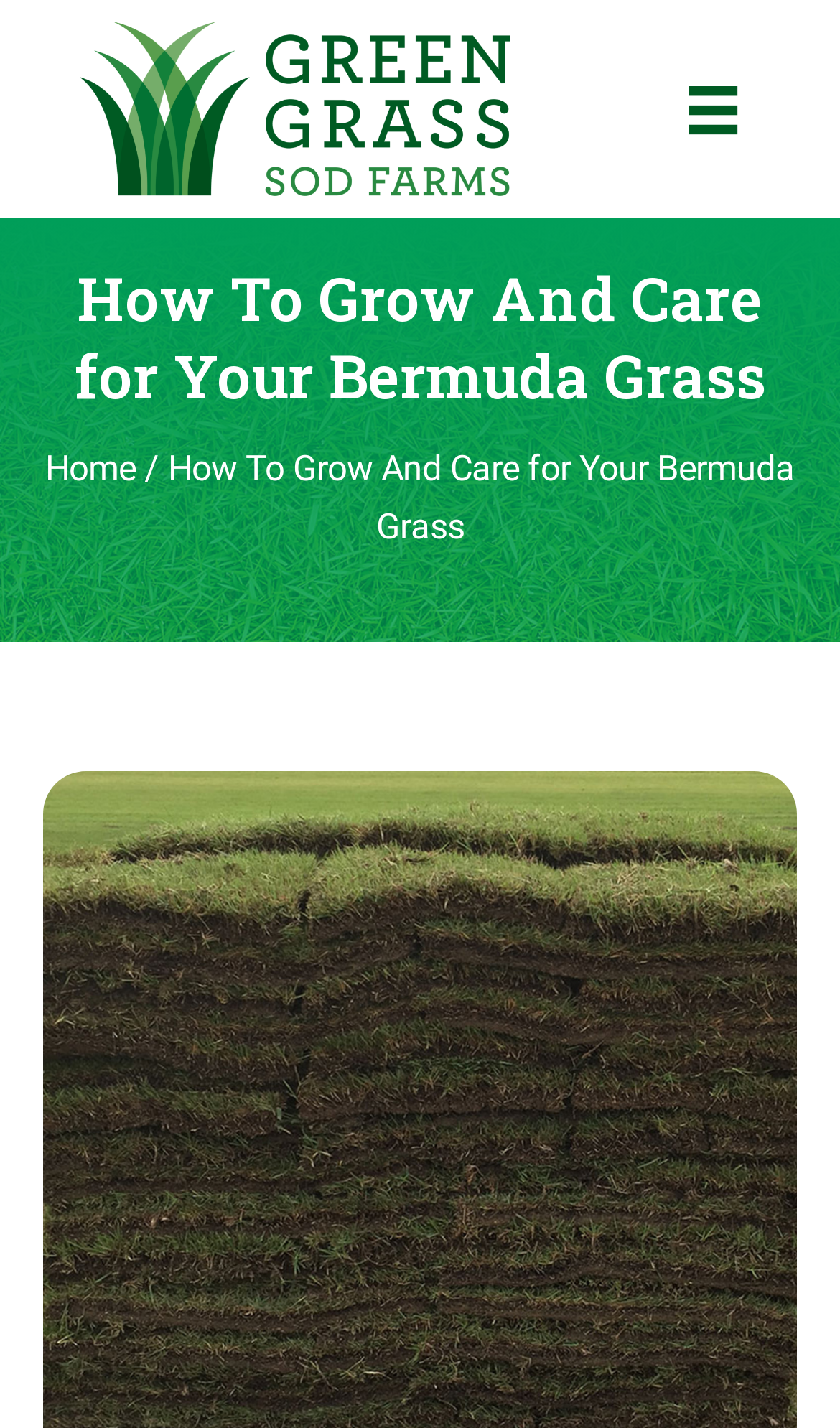Determine the bounding box of the UI element mentioned here: "Home". The coordinates must be in the format [left, top, right, bottom] with values ranging from 0 to 1.

[0.054, 0.313, 0.162, 0.342]